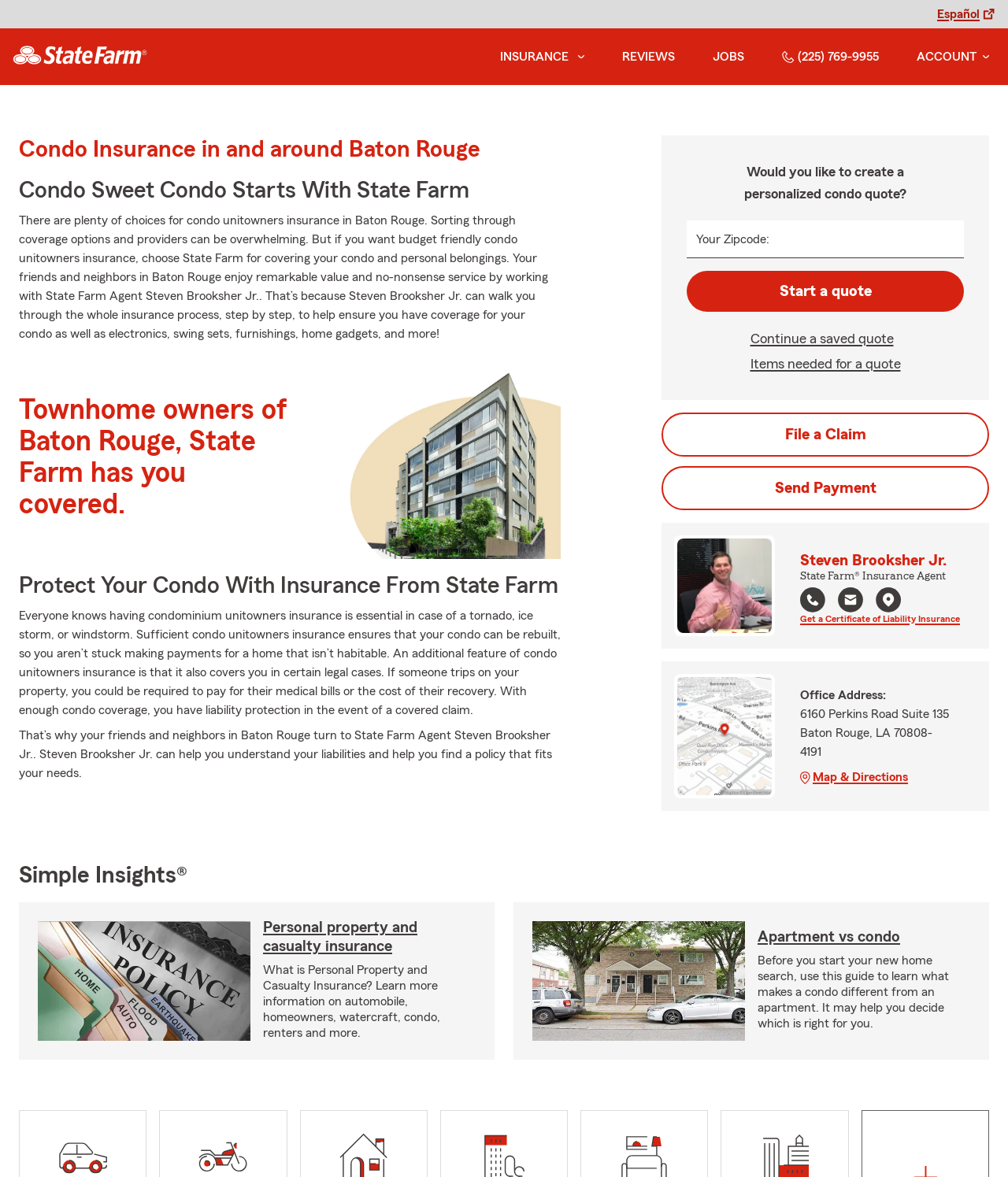Locate and extract the headline of this webpage.

Condo Insurance in and around Baton Rouge